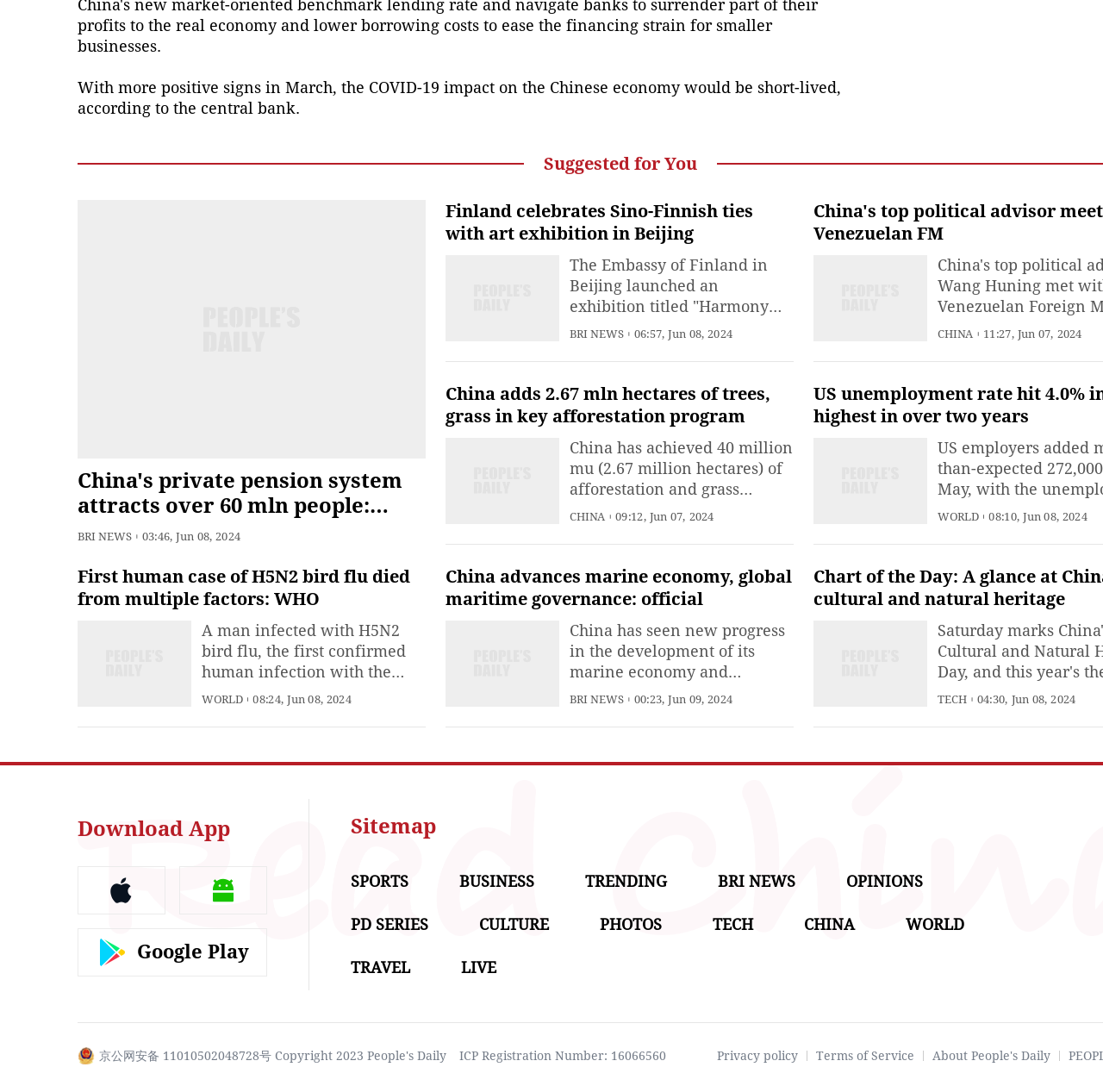Please identify the bounding box coordinates of the element's region that should be clicked to execute the following instruction: "Explore Popular News". The bounding box coordinates must be four float numbers between 0 and 1, i.e., [left, top, right, bottom].

None